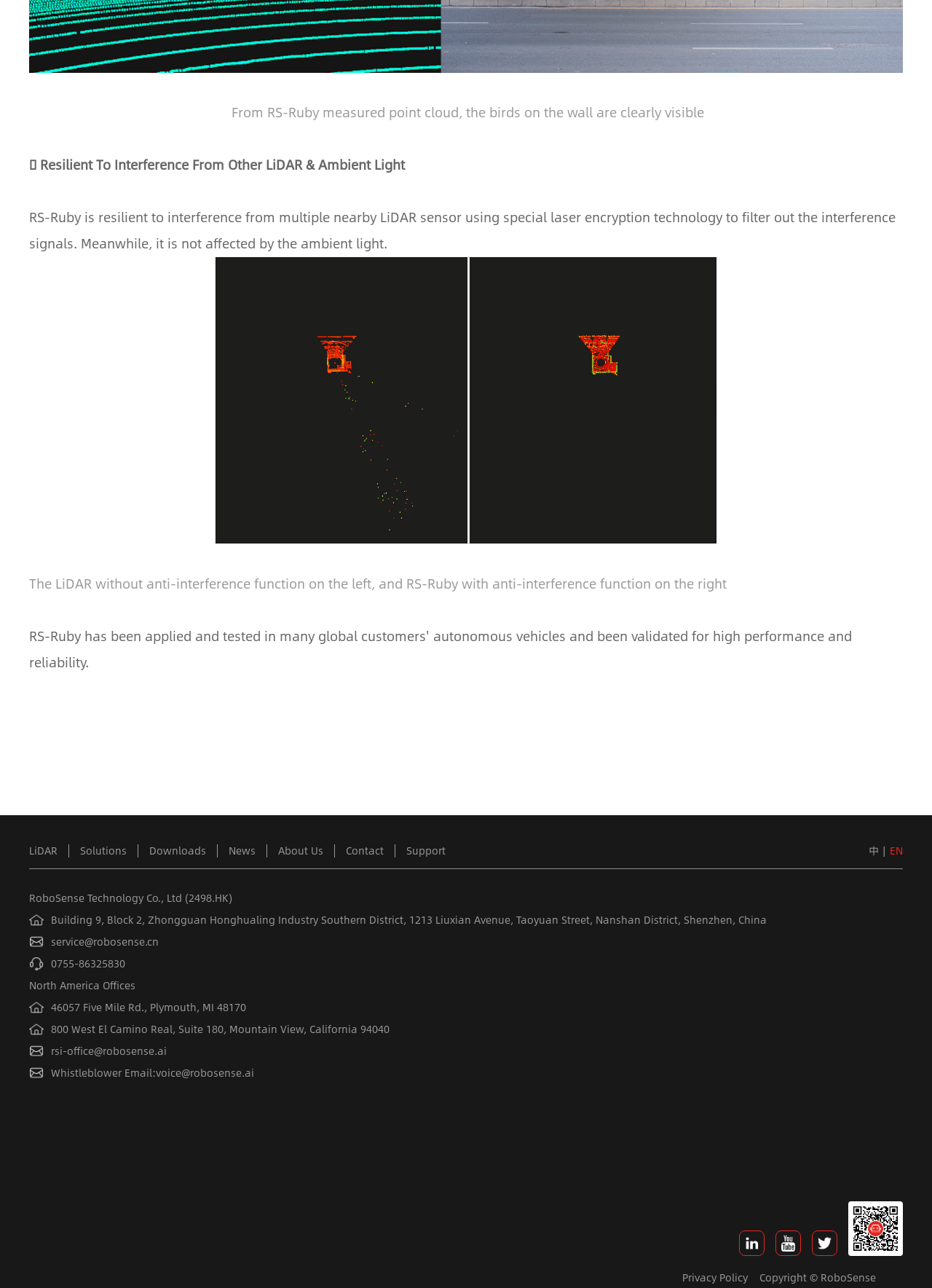Identify the bounding box coordinates of the clickable region required to complete the instruction: "Click on LiDAR". The coordinates should be given as four float numbers within the range of 0 and 1, i.e., [left, top, right, bottom].

[0.031, 0.656, 0.062, 0.666]